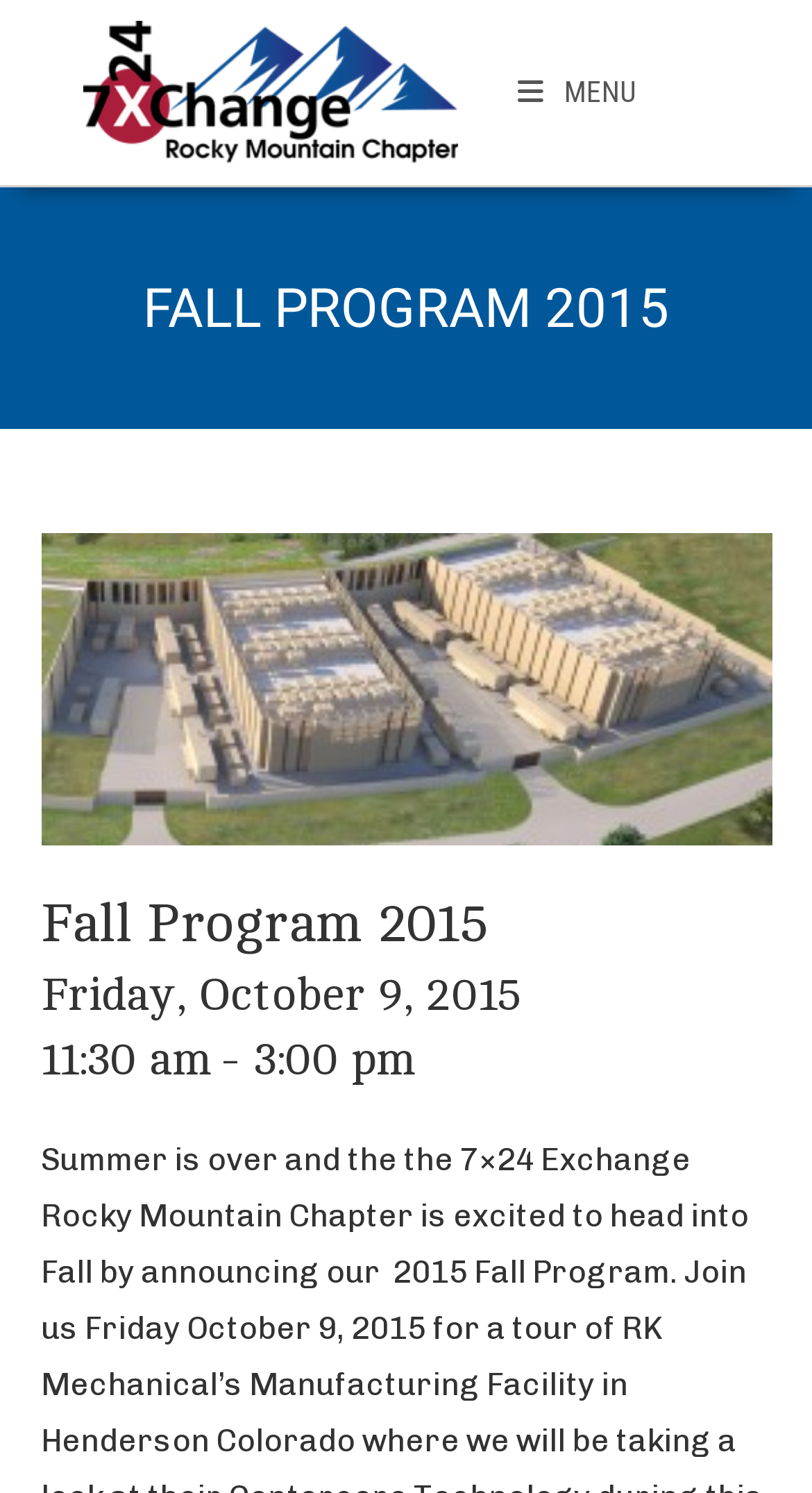Bounding box coordinates should be in the format (top-left x, top-left y, bottom-right x, bottom-right y) and all values should be floating point numbers between 0 and 1. Determine the bounding box coordinate for the UI element described as: Menu Close

[0.638, 0.041, 0.785, 0.083]